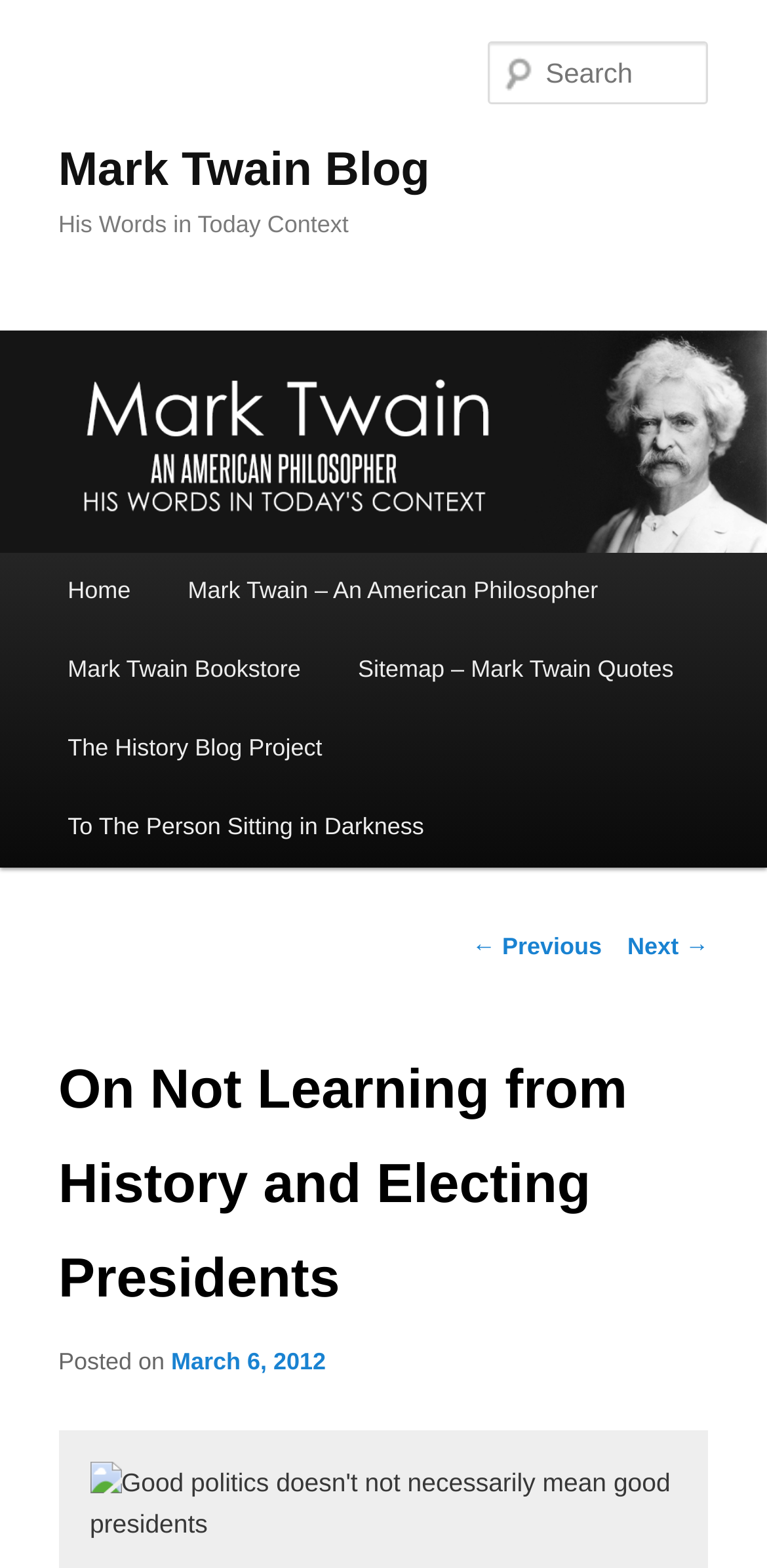Please locate the clickable area by providing the bounding box coordinates to follow this instruction: "read the post about Mark Twain".

[0.076, 0.646, 0.924, 0.856]